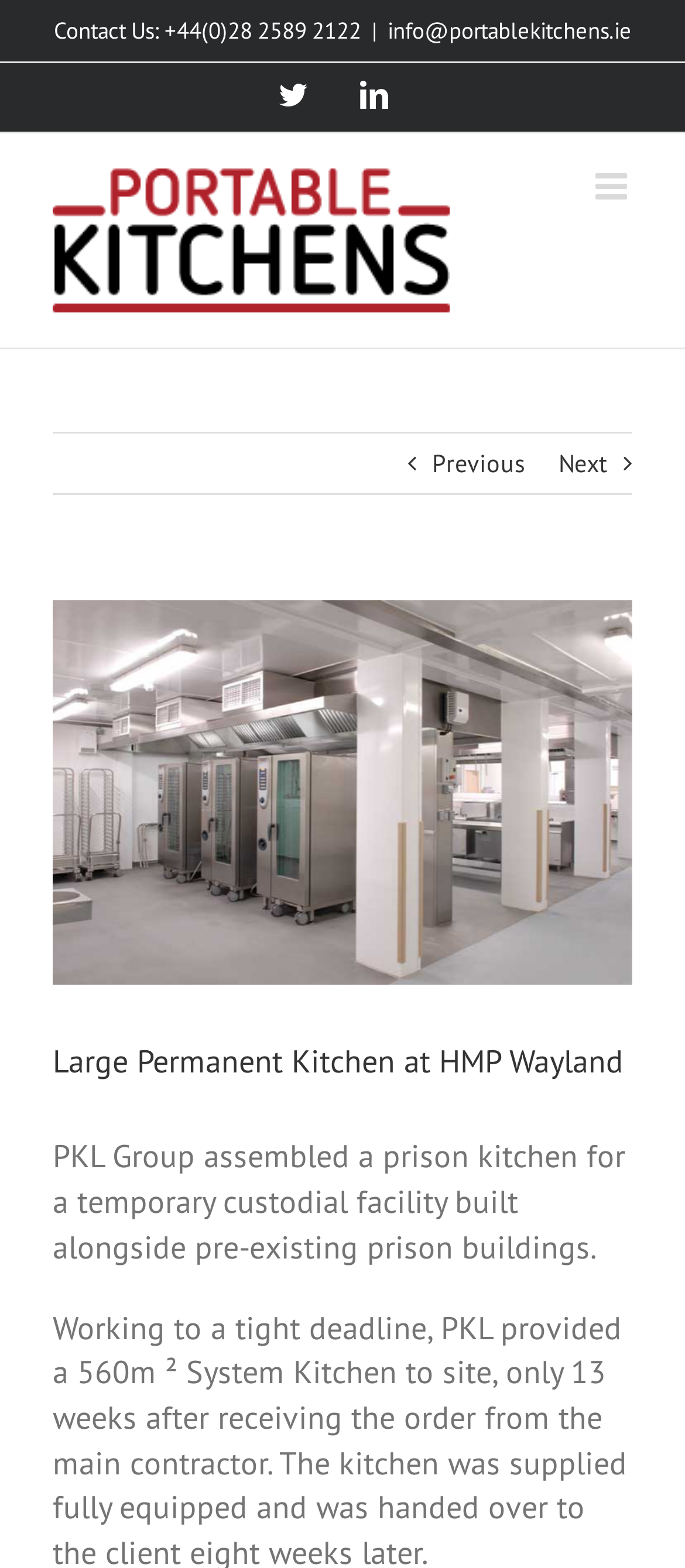Find the bounding box coordinates for the area that must be clicked to perform this action: "Click the Next button".

[0.815, 0.277, 0.887, 0.315]